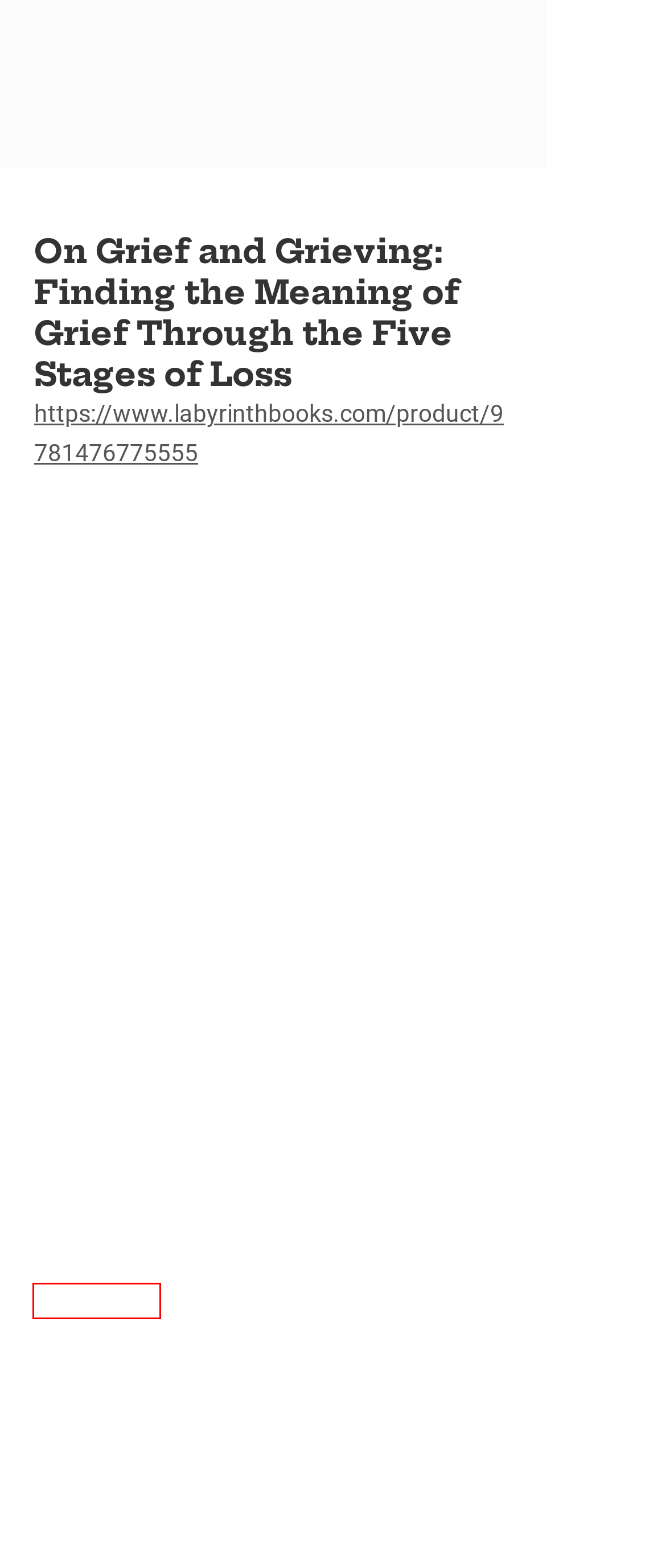Examine the webpage screenshot and identify the UI element enclosed in the red bounding box. Pick the webpage description that most accurately matches the new webpage after clicking the selected element. Here are the candidates:
A. Find the Best Grief Group Therapy and Support Groups in Mercer County - Psychology Today
B. Obituaries | Buklad-Merlino Funeral Homes
C. Plan Ahead  | Memorial Services | Buklad-Merlino Memorial Homes
D. Contact Us | Memorial Services | Buklad-Merlino Memorial Homes
E. Plan a Funeral | Memorial Services | Buklad-Merlino Memorial Homes
F. Resources  | Memorial Services | Buklad-Merlino Memorial Homes
G. Therapy and Empowerment | The Center For Embracing HHR | Metuchen
H. About us | Memorial Services | Buklad-Merlino Memorial Homes

F